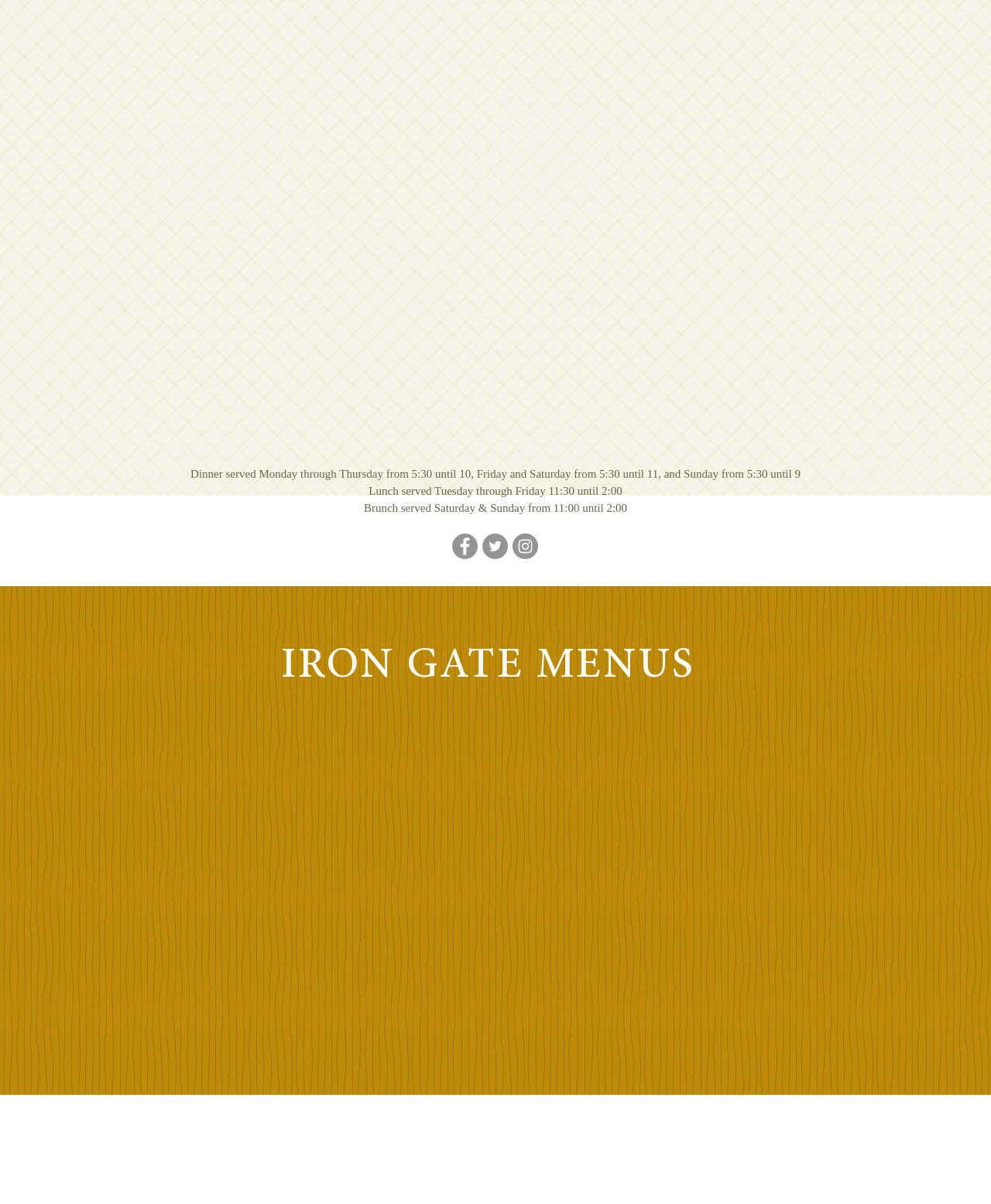Determine the bounding box coordinates of the UI element described by: "crete wine dinner".

[0.501, 0.77, 0.804, 0.852]